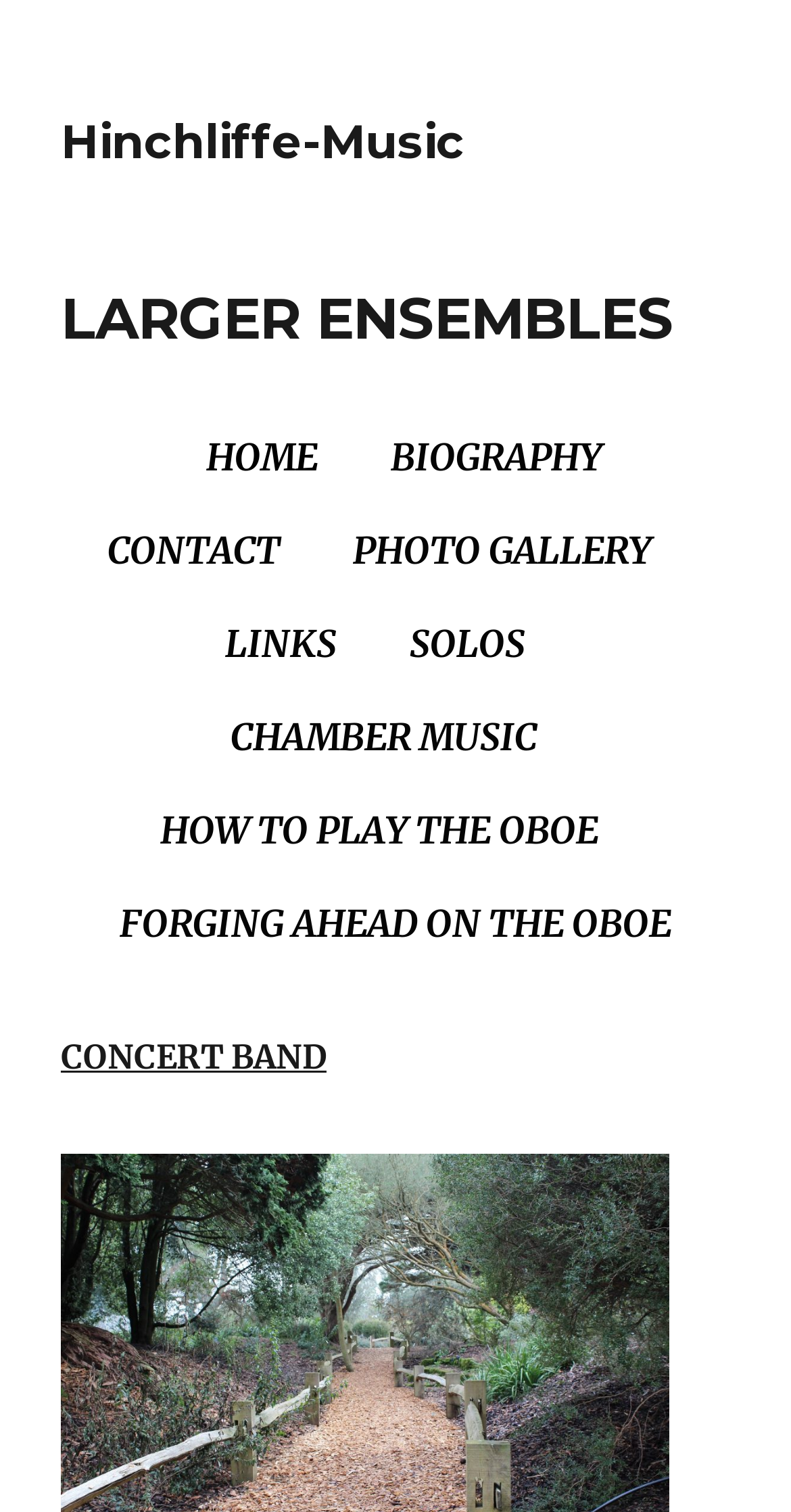Provide an in-depth caption for the webpage.

This webpage is about Hinchliffe-Music, specifically focusing on larger ensembles. At the top, there is a header with the title "LARGER ENSEMBLES" and a link to "Hinchliffe-Music". Below the header, there is a navigation menu with 9 links: "HOME", "BIOGRAPHY", "CONTACT", "PHOTO GALLERY", "LINKS", "SOLOS", "CHAMBER MUSIC", "HOW TO PLAY THE OBOE", and "FORGING AHEAD ON THE OBOE". These links are arranged horizontally, with some space between each link.

Below the navigation menu, there is a section with a single line of text that reads "CONCERT BAND". This text is positioned near the top-left corner of the page. There are no images on the page. The overall content is organized in a simple and straightforward manner, with clear headings and concise text.